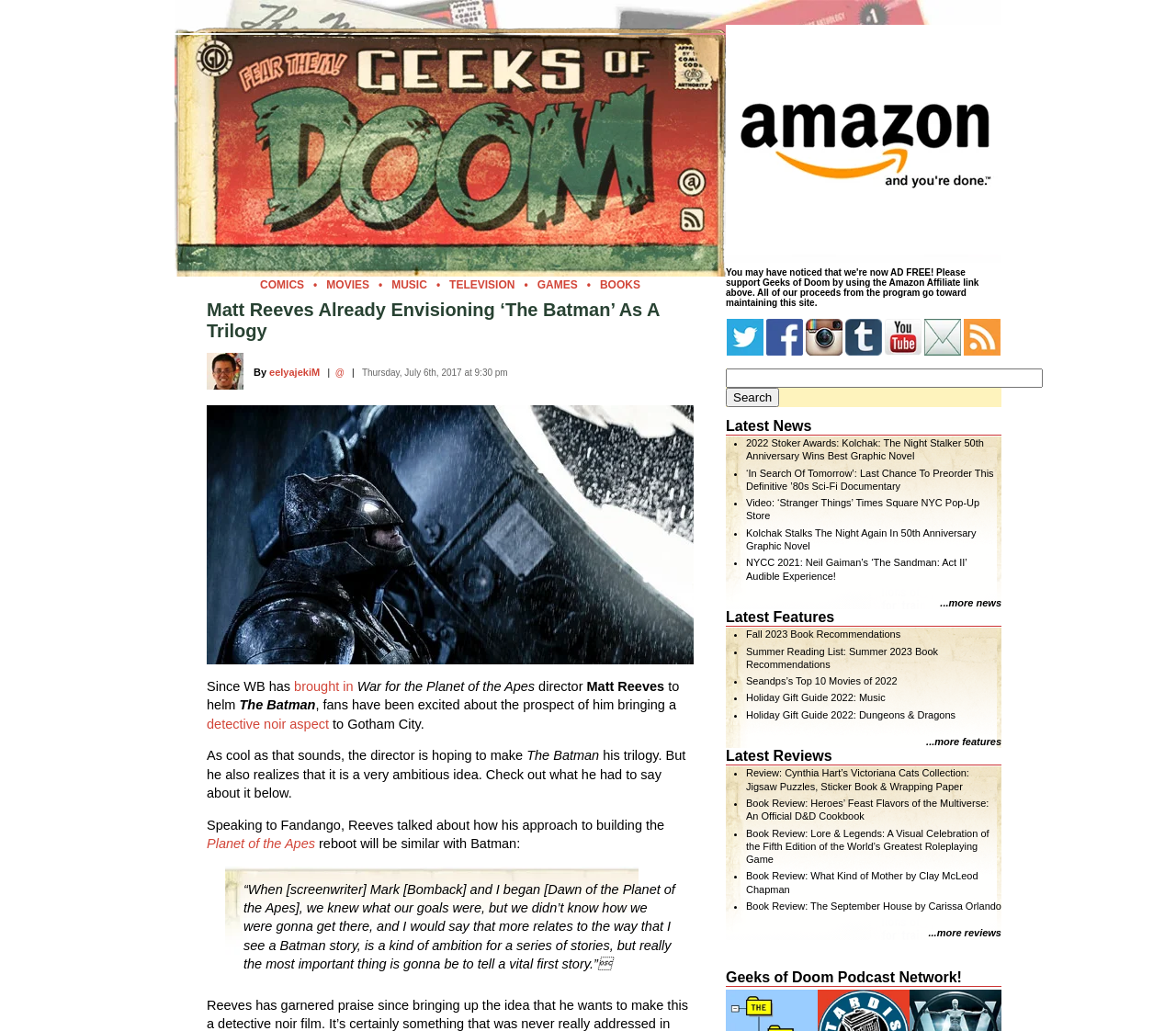Use a single word or phrase to answer the question: 
What is the name of the author of the article?

eelyajekiM